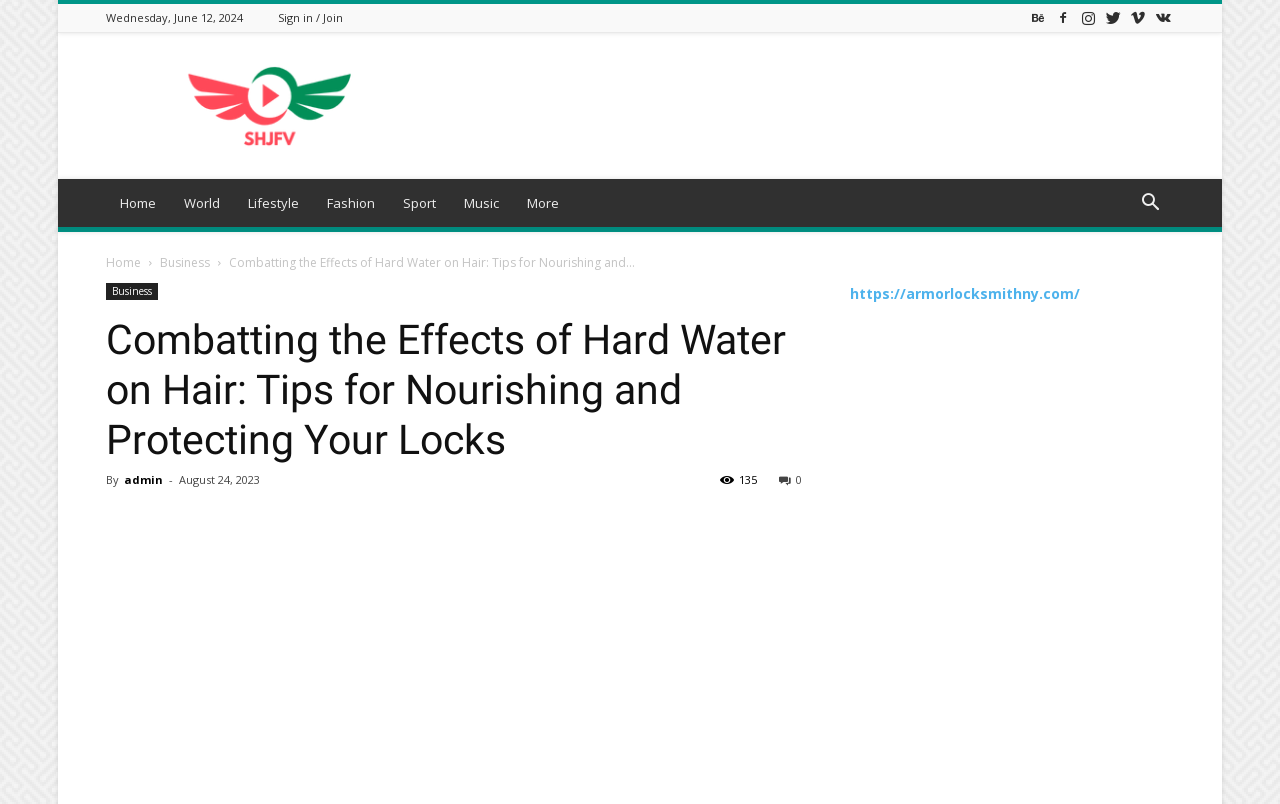Highlight the bounding box coordinates of the element you need to click to perform the following instruction: "Contact via email."

None